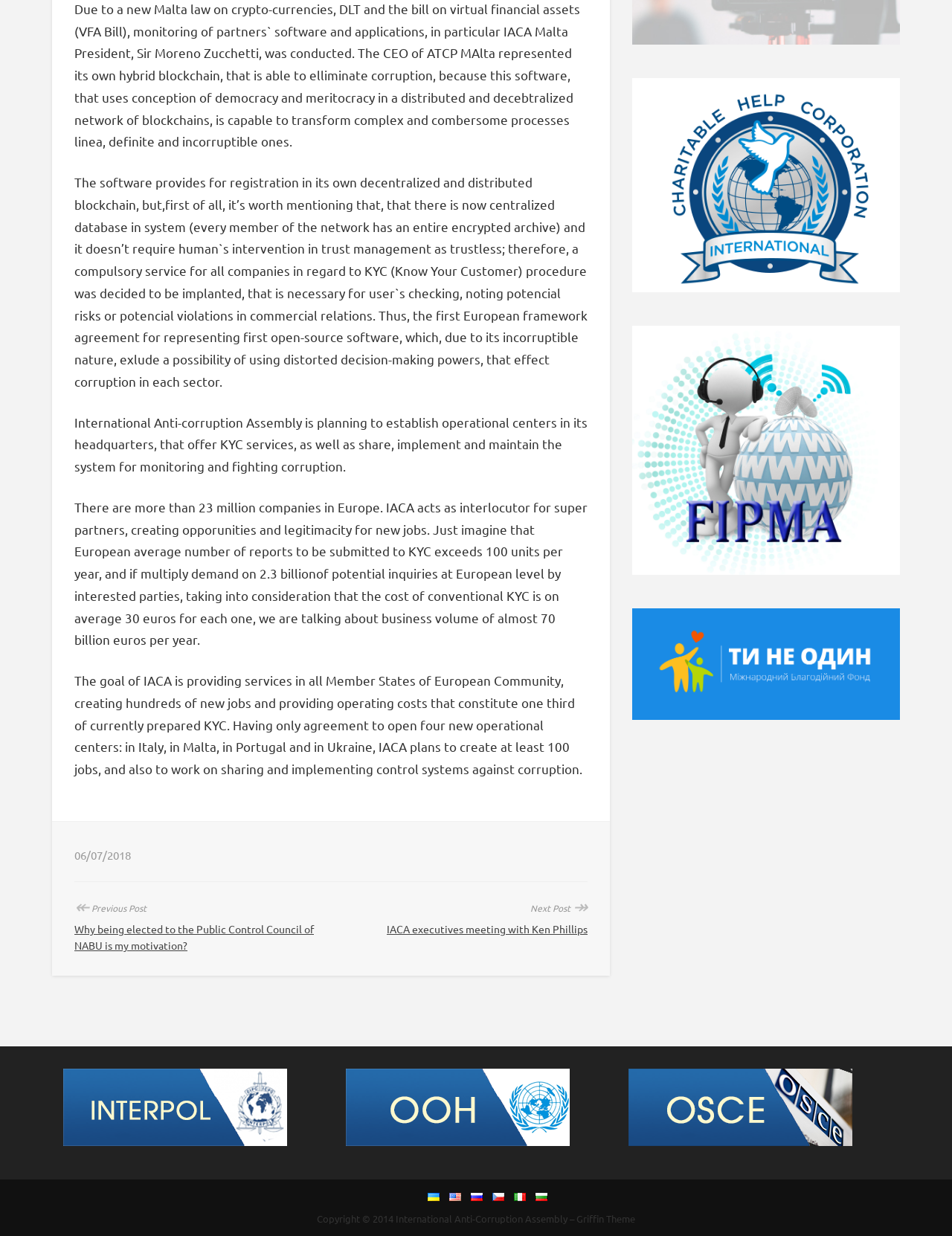Please find the bounding box for the UI component described as follows: "Griffin Theme".

[0.605, 0.981, 0.667, 0.991]